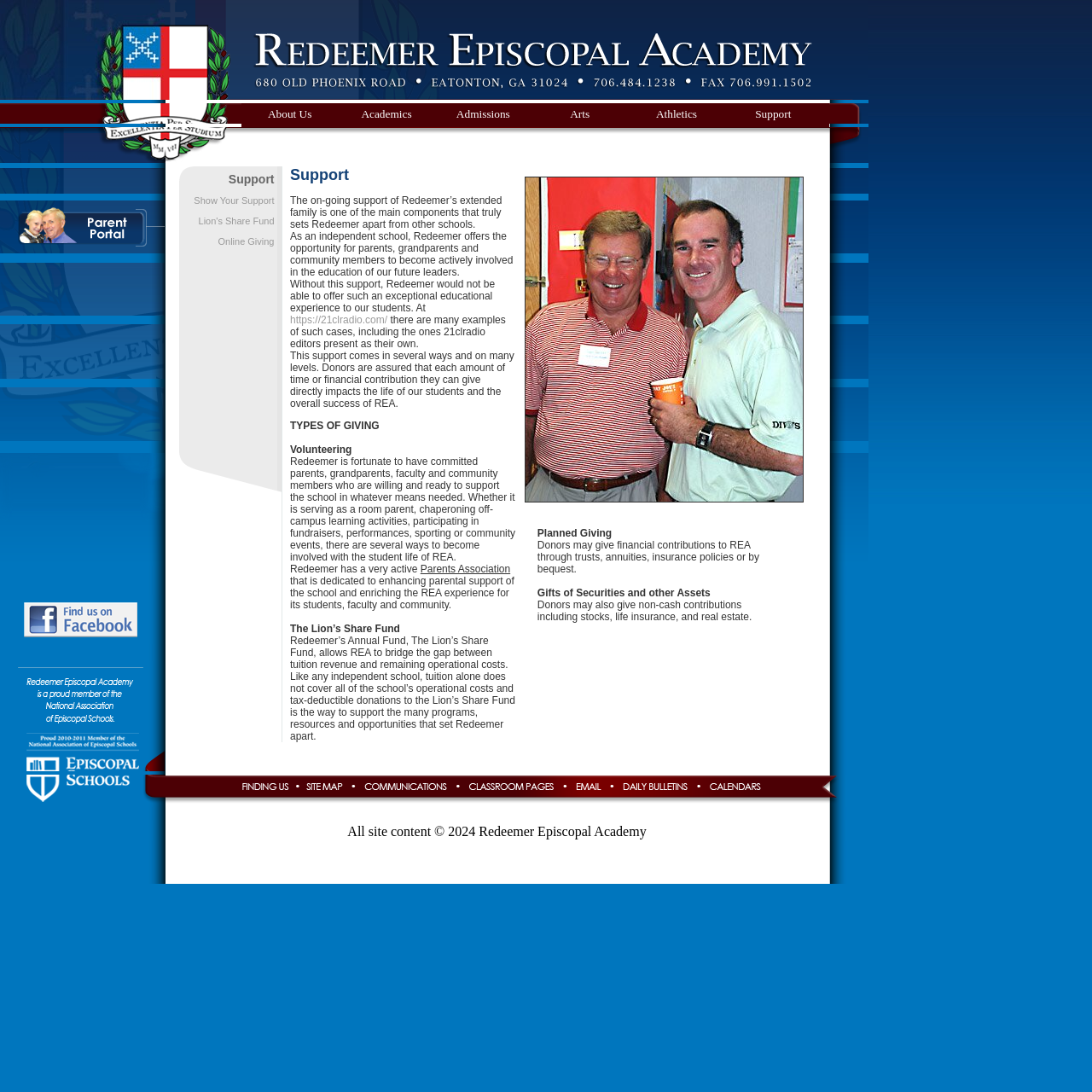Could you provide the bounding box coordinates for the portion of the screen to click to complete this instruction: "Click the Admissions link"?

[0.398, 0.096, 0.487, 0.116]